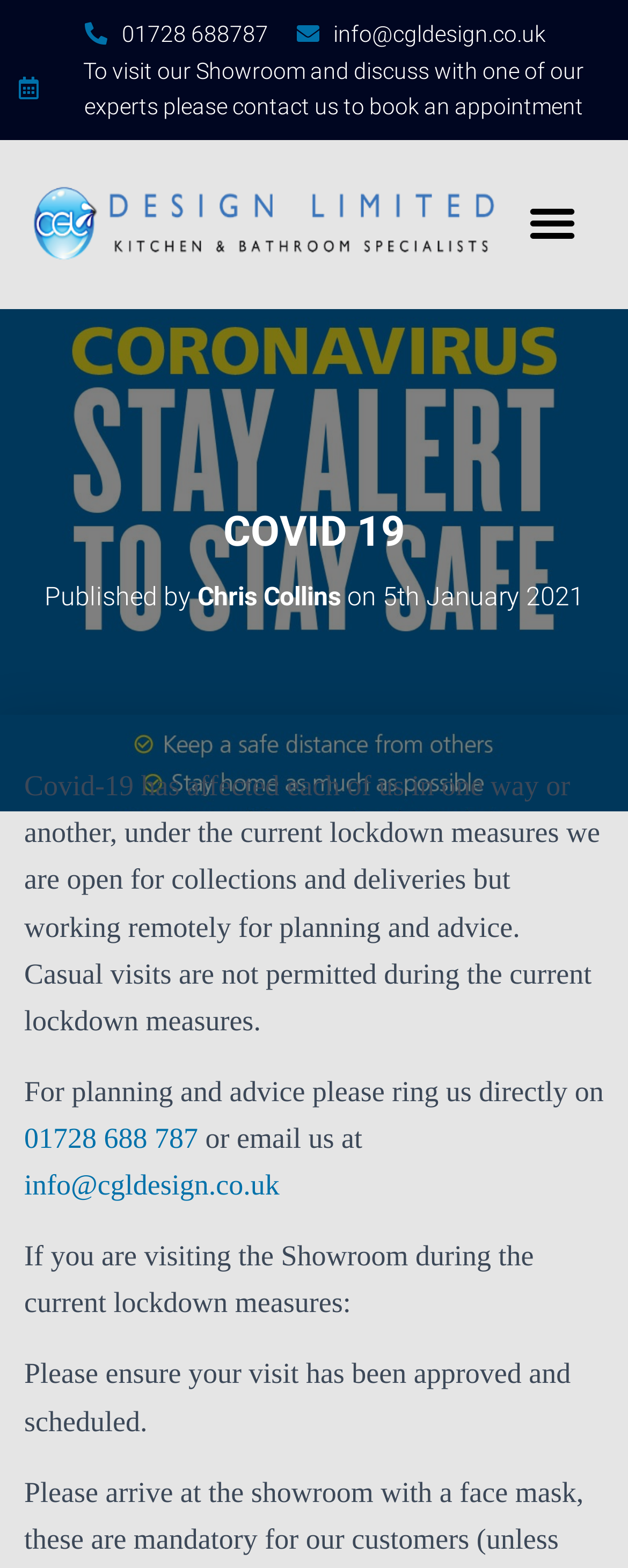What is the phone number for planning and advice?
Use the information from the screenshot to give a comprehensive response to the question.

I found the phone number by looking at the text that says 'For planning and advice please ring us directly on' and then finding the linked text '01728 688 787' which is the phone number.